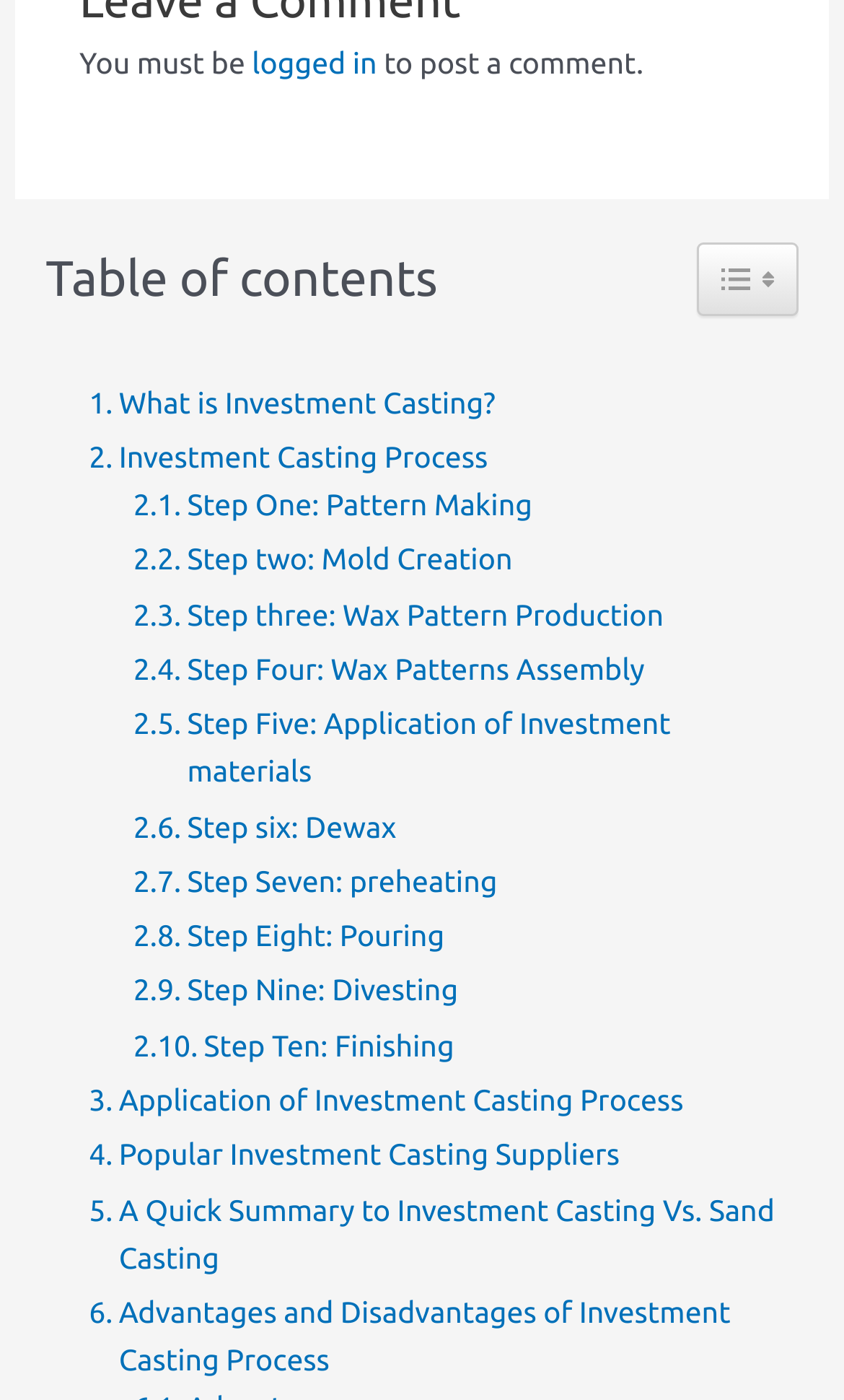Please find the bounding box coordinates of the element that you should click to achieve the following instruction: "Toggle the table of contents". The coordinates should be presented as four float numbers between 0 and 1: [left, top, right, bottom].

[0.826, 0.174, 0.946, 0.226]